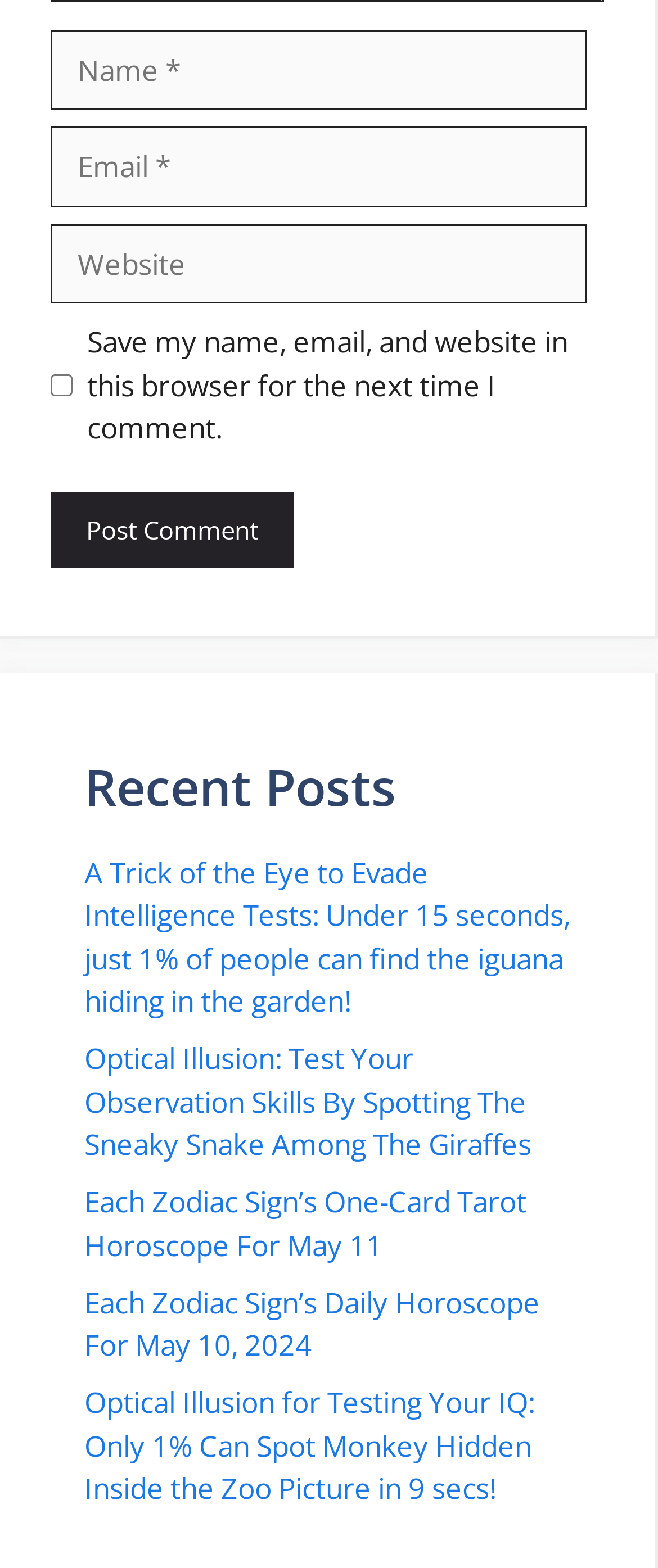Please identify the coordinates of the bounding box that should be clicked to fulfill this instruction: "Check the box to save your information".

[0.077, 0.239, 0.11, 0.253]